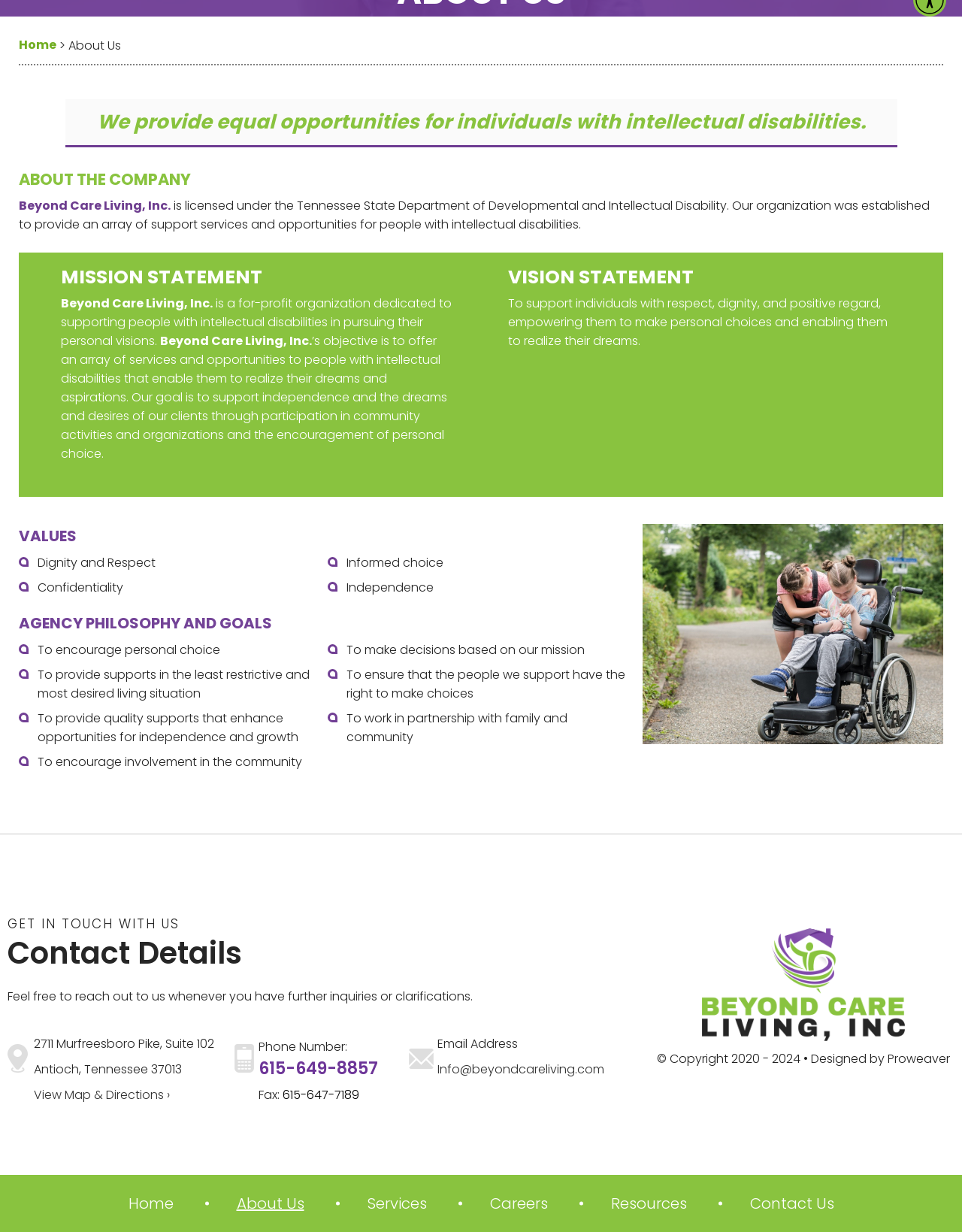Identify the bounding box coordinates for the UI element described as: "View Map & Directions ›".

[0.035, 0.882, 0.177, 0.896]